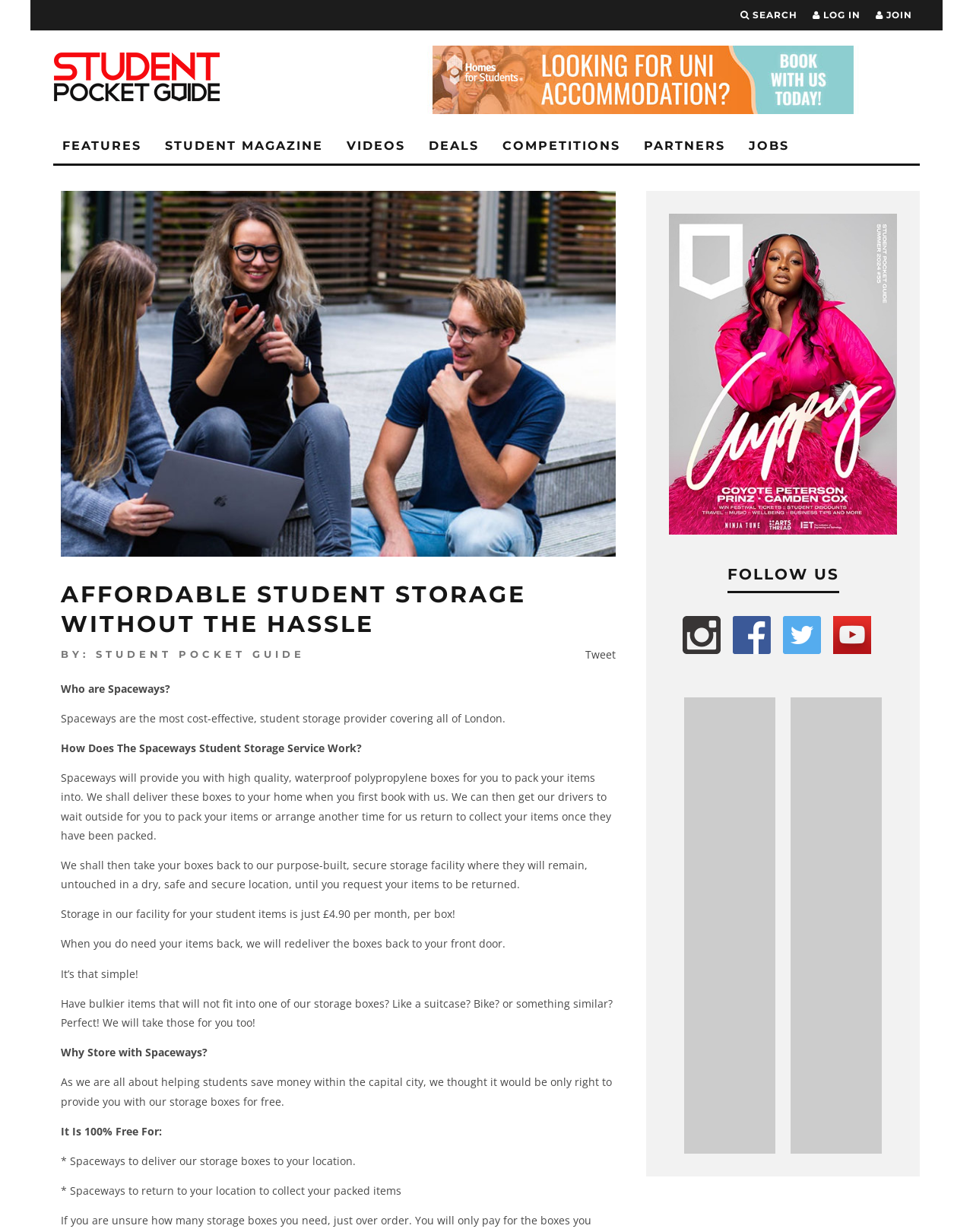Extract the primary heading text from the webpage.

AFFORDABLE STUDENT STORAGE WITHOUT THE HASSLE